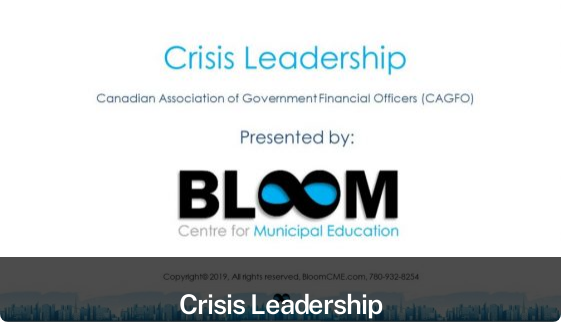Refer to the screenshot and give an in-depth answer to this question: What is the name of the association?

The association name is mentioned below the title of the program, which is 'Canadian Association of Government Financial Officers (CAGFO)'. This indicates that the program is presented in association with CAGFO.